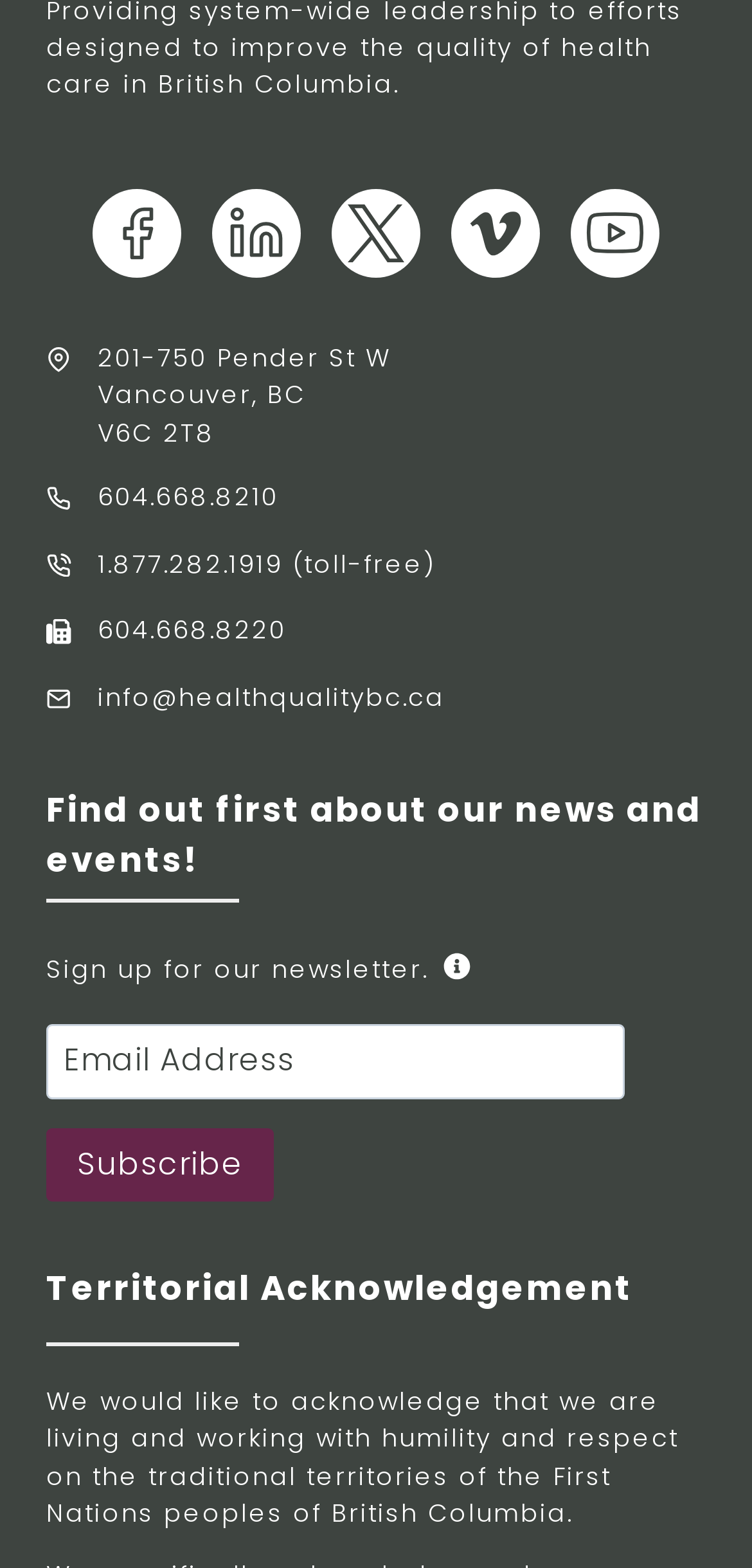How many phone numbers are listed on the page?
Please use the image to provide an in-depth answer to the question.

I counted the number of link elements that contain phone numbers, which are 604.668.8210, 1.877.282.1919, and 604.668.8220.